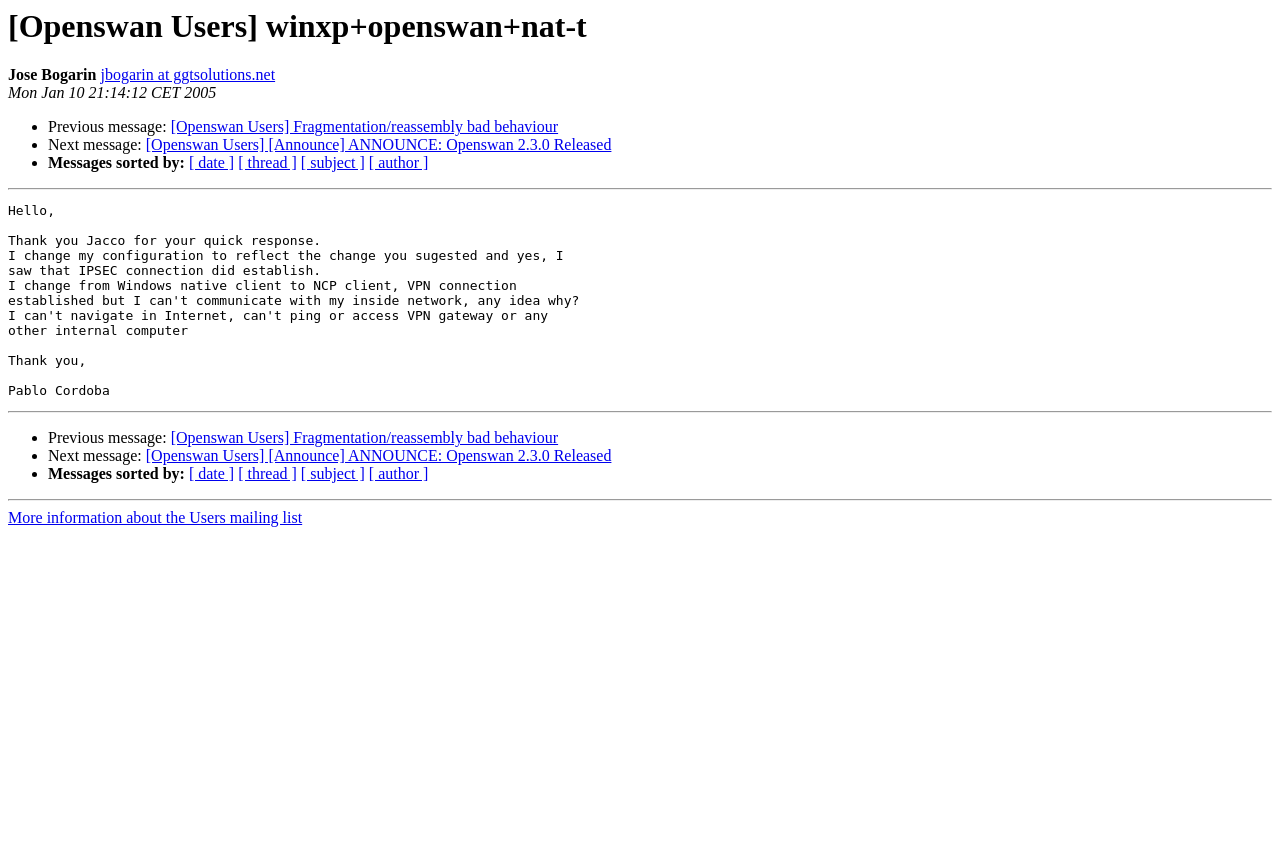Please identify the bounding box coordinates of the element's region that I should click in order to complete the following instruction: "Sort messages by date". The bounding box coordinates consist of four float numbers between 0 and 1, i.e., [left, top, right, bottom].

[0.148, 0.18, 0.183, 0.2]